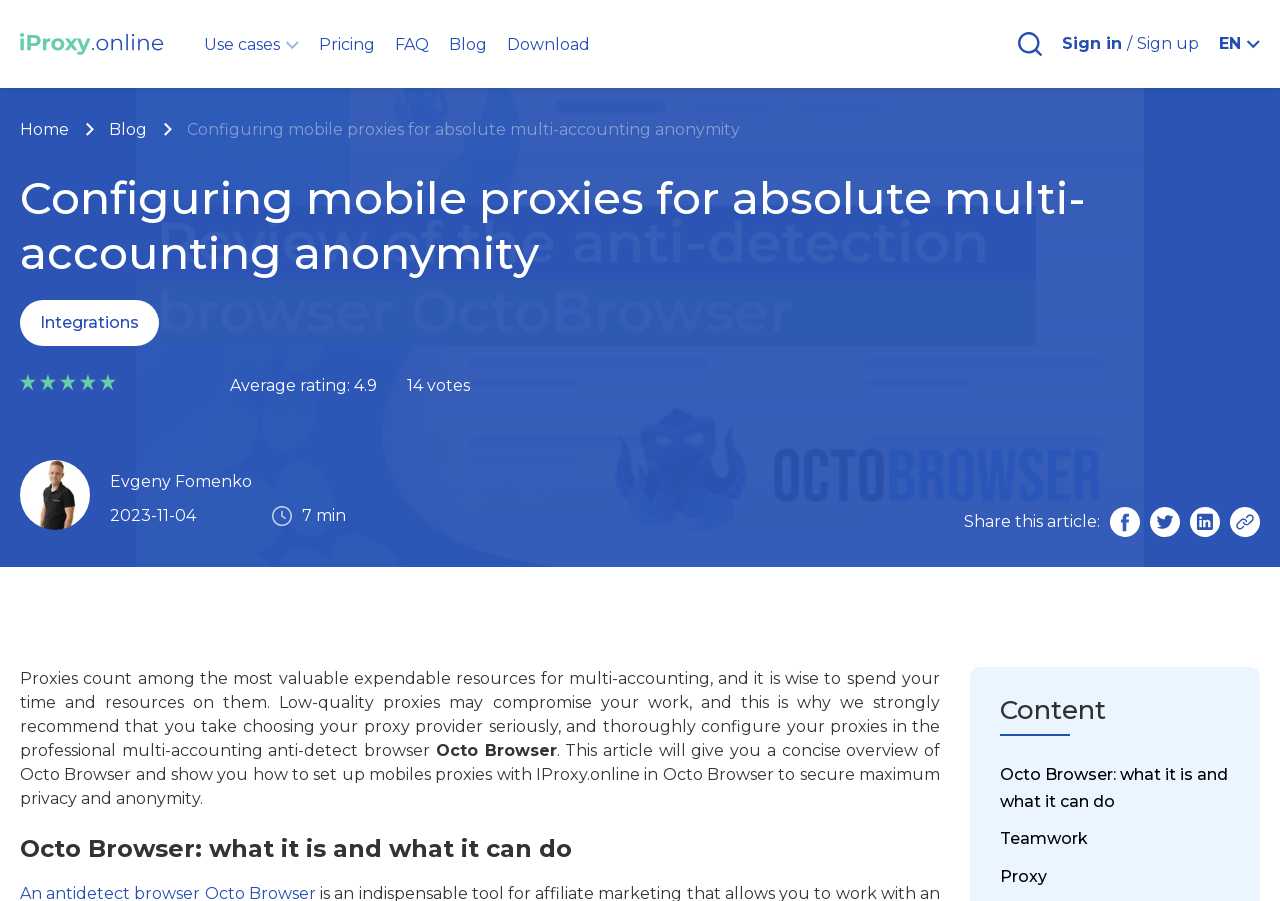Give a concise answer of one word or phrase to the question: 
What is the name of the browser reviewed in this article?

Octo Browser